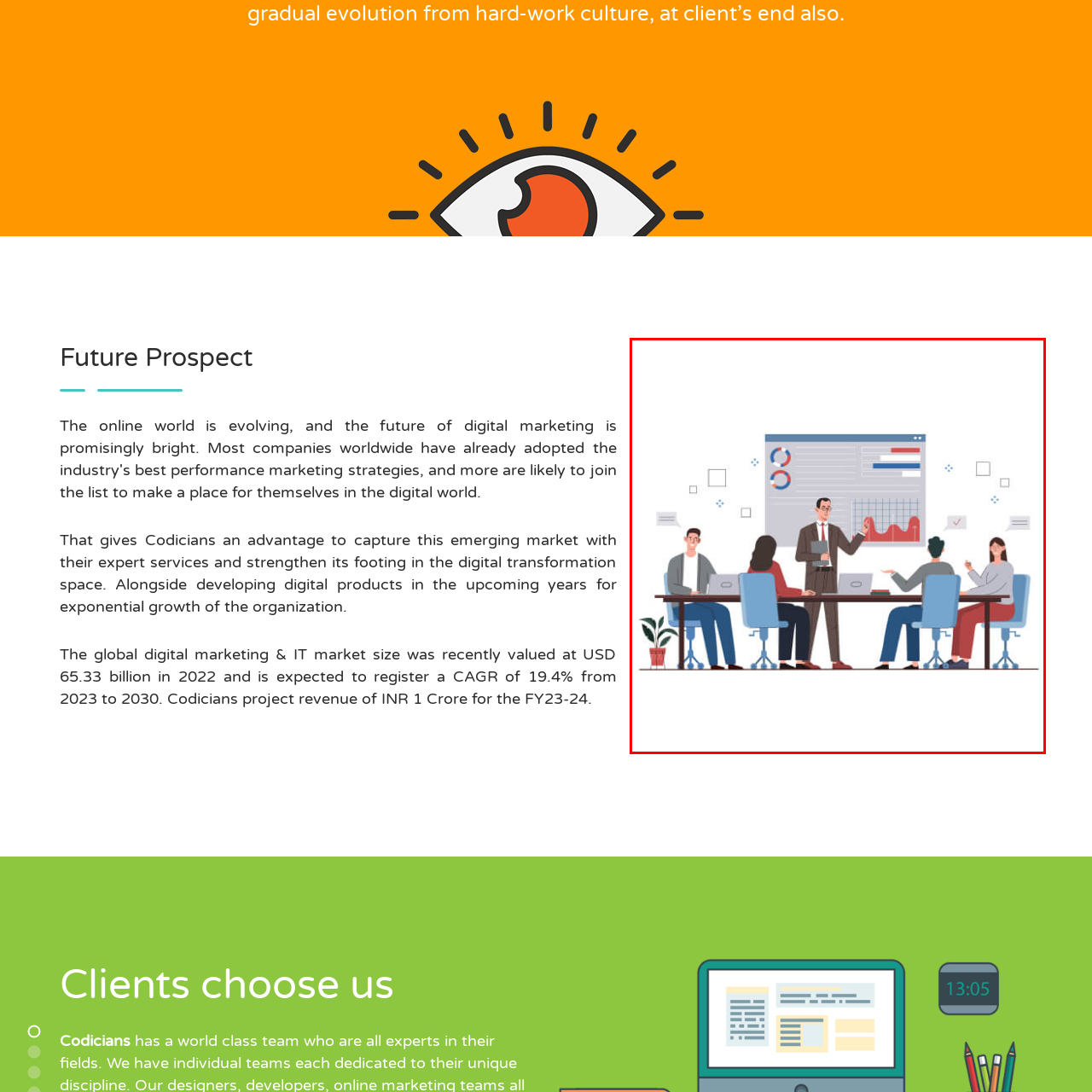Create a detailed narrative of the scene depicted inside the red-outlined image.

The image depicts a professional meeting scene where a confident presenter stands at the front, actively engaging with an audience around a modern conference table. The presenter, dressed in formal business attire, gestures toward a large digital screen that displays a combination of charts and graphs, likely illustrating data trends and market insights. 

The audience consists of four individuals, seated at the table, who appear focused and attentive. Two of them are using laptops, while another notes down observations. A woman on the right raises her hand, possibly to ask a question or contribute to the discussion. The room is well-lit, and a small potted plant adds a touch of greenery to the setting, enhancing the professional yet inviting atmosphere. This scene captures the essence of collaborative teamwork and strategic discussion, pertinent to business growth and digital transformation initiatives.